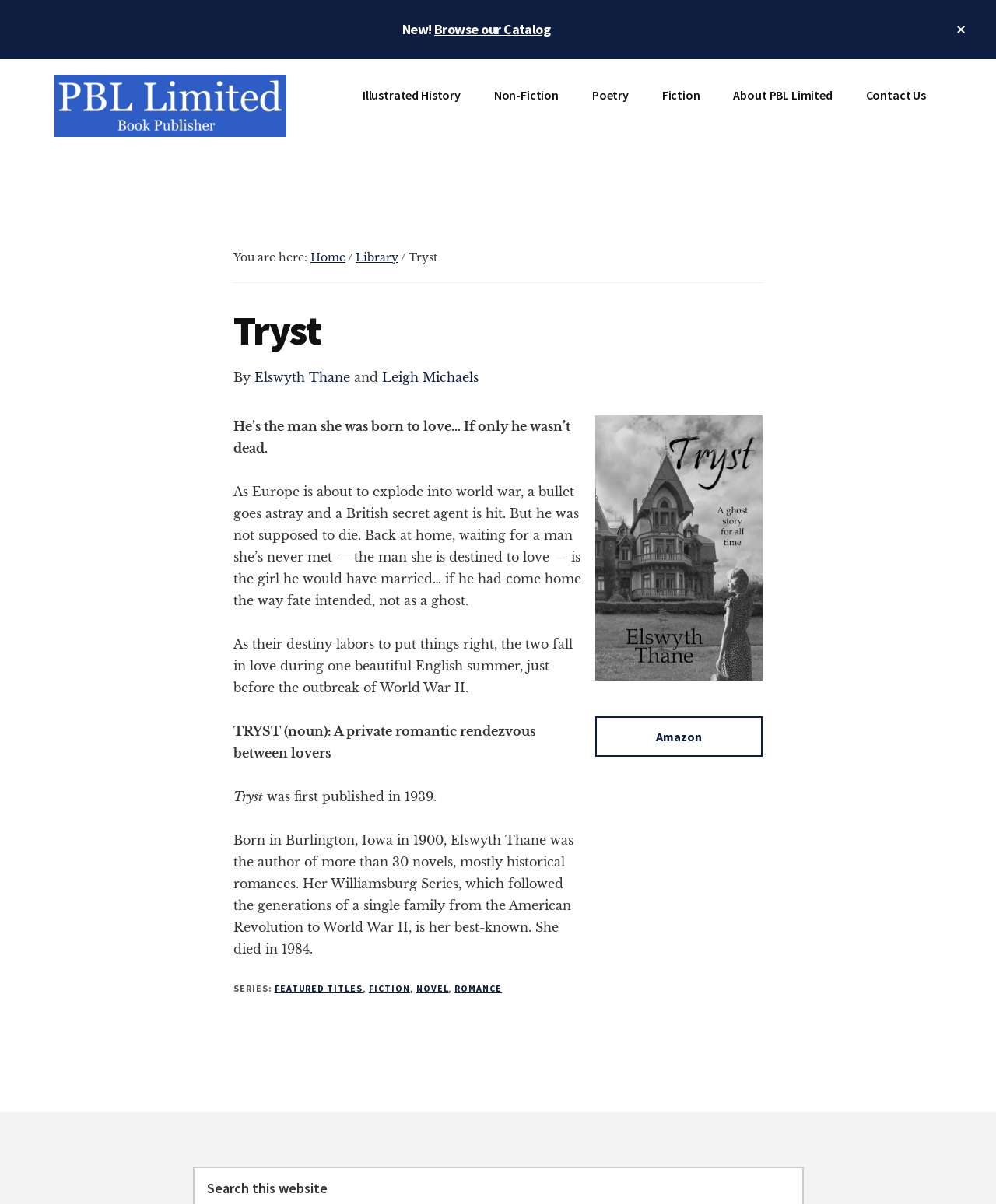Describe the webpage in detail, including text, images, and layout.

This webpage is about a book titled "Tryst" by authors Elswyth Thane and Leigh Michaels. At the top of the page, there are two "Skip to" links, one for main content and one for the footer. Below these links, there is a "New!" label and a "Browse our Catalog" link. On the top-right corner, there is a close button for the top banner.

The page has a logo of PBL Limited, a publisher and distributor, on the top-left corner, along with a navigation menu with links to different categories such as Illustrated History, Non-Fiction, Poetry, Fiction, About PBL Limited, and Contact Us.

The main content of the page is divided into two sections. The top section has a breadcrumb trail showing the path from Home to Library to Tryst. Below the breadcrumb trail, there is a header section with the title "Tryst" and the authors' names.

The bottom section of the main content has a large image of the book cover, and below it, there are several paragraphs of text describing the book's plot and the authors' background. There is also a link to Amazon and a definition of the word "Tryst".

At the bottom of the page, there is a footer section with links to different series and categories, such as FEATURED TITLES, FICTION, NOVEL, and ROMANCE. On the bottom-right corner, there is a search button.